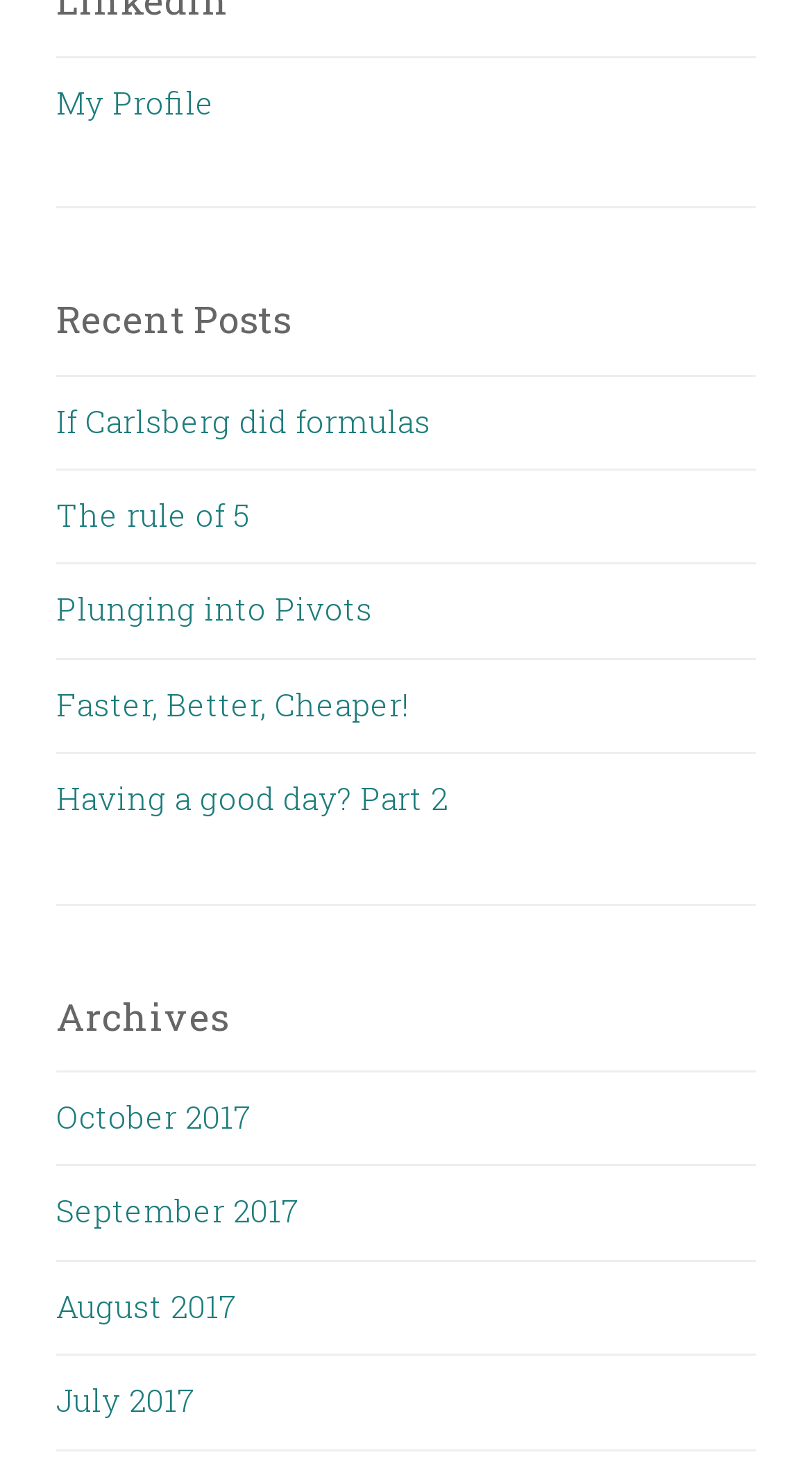What is the last post listed?
Using the information from the image, provide a comprehensive answer to the question.

By examining the links under the 'Recent Posts' heading, I found that the last post listed is 'Having a good day? Part 2'.